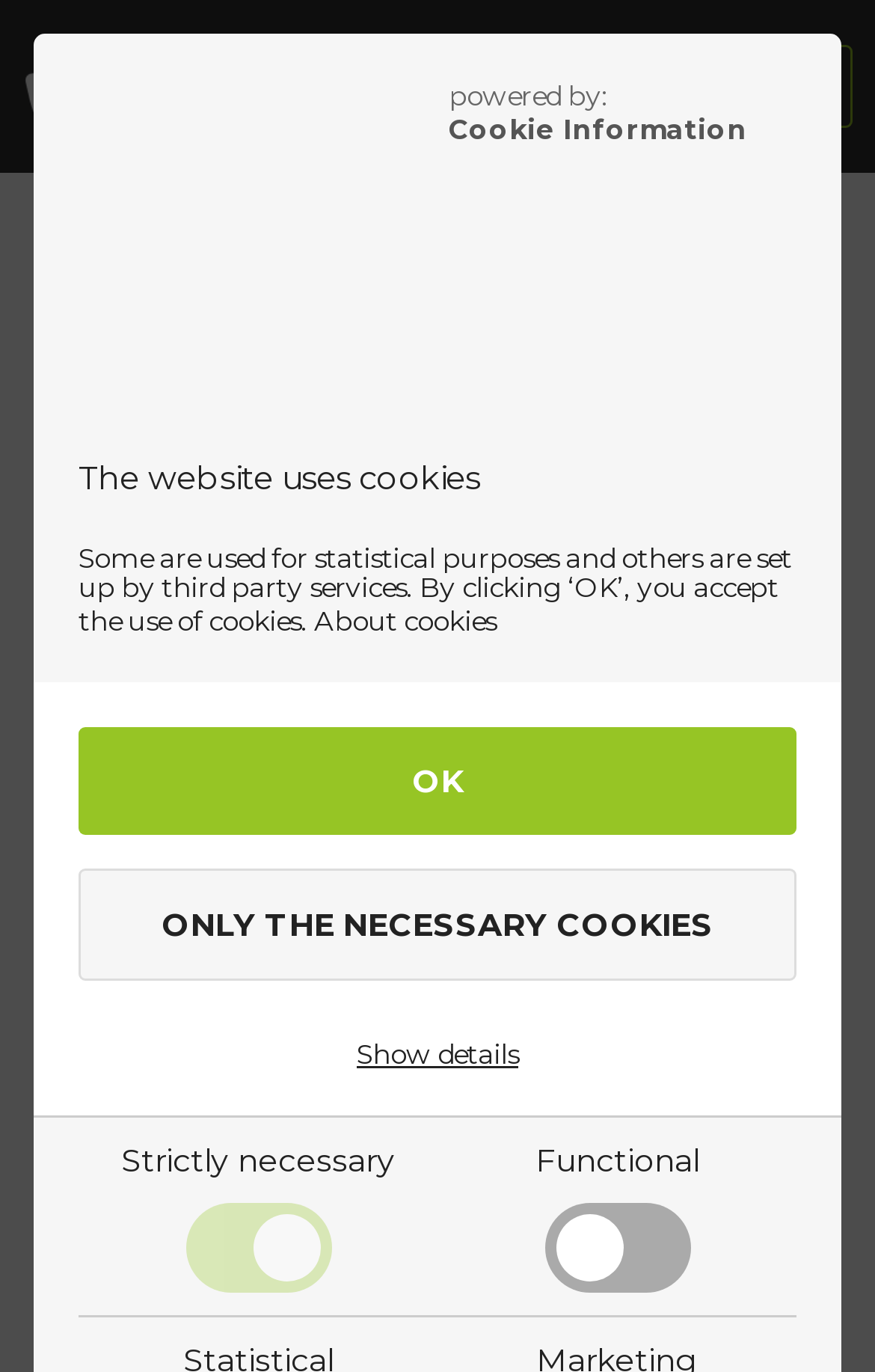Provide a brief response using a word or short phrase to this question:
What is the color of the pacifier in the first image?

Light blue